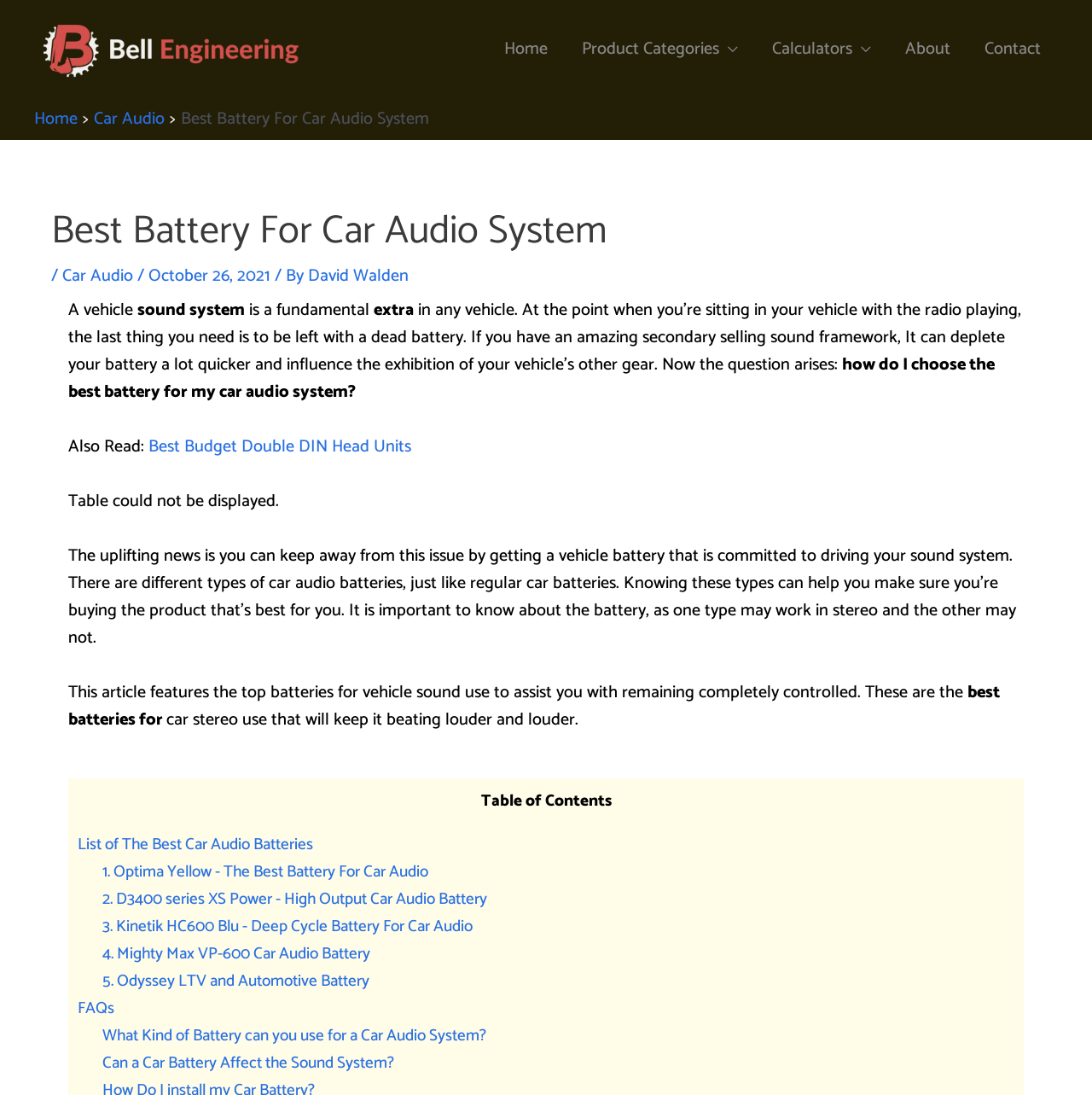Bounding box coordinates are specified in the format (top-left x, top-left y, bottom-right x, bottom-right y). All values are floating point numbers bounded between 0 and 1. Please provide the bounding box coordinate of the region this sentence describes: Car Audio

[0.086, 0.096, 0.151, 0.122]